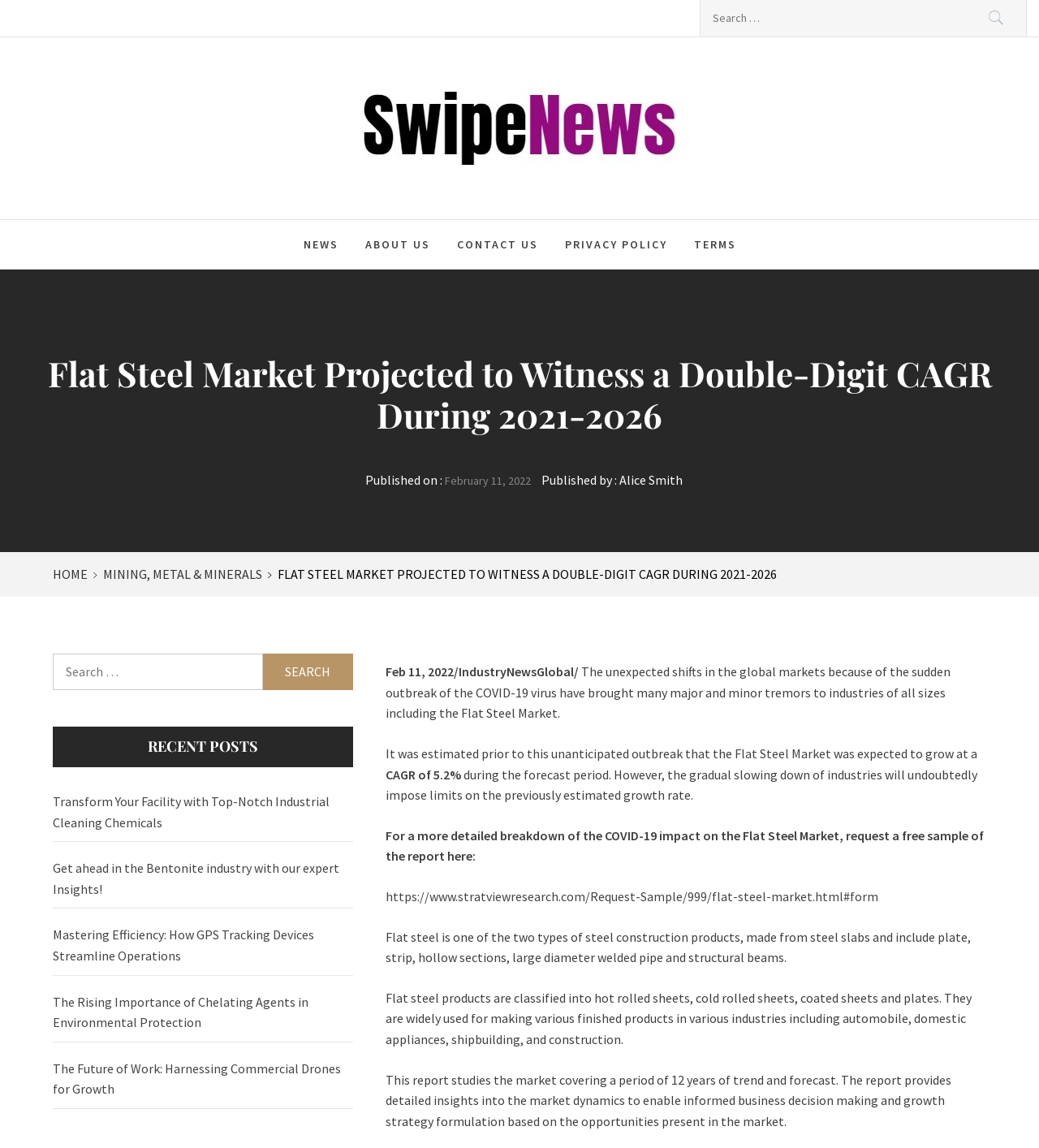What is the purpose of the report mentioned in the article?
Please provide an in-depth and detailed response to the question.

The purpose of the report can be determined by reading the text, which states that 'This report studies the market covering a period of 12 years of trend and forecast. The report provides detailed insights into the market dynamics to enable informed business decision making and growth strategy formulation based on the opportunities present in the market.'